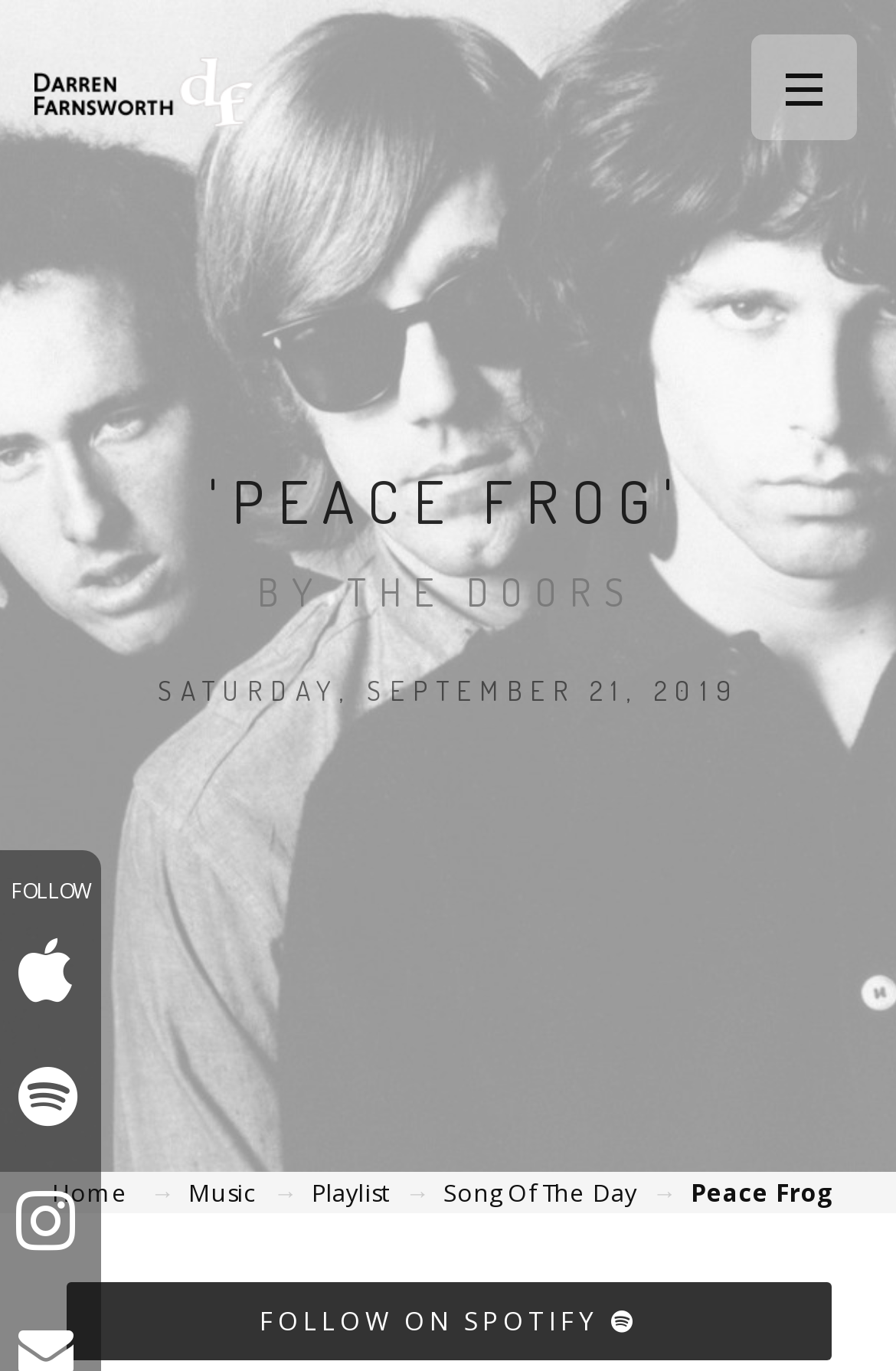How many navigation links are there?
Please provide a single word or phrase as the answer based on the screenshot.

5